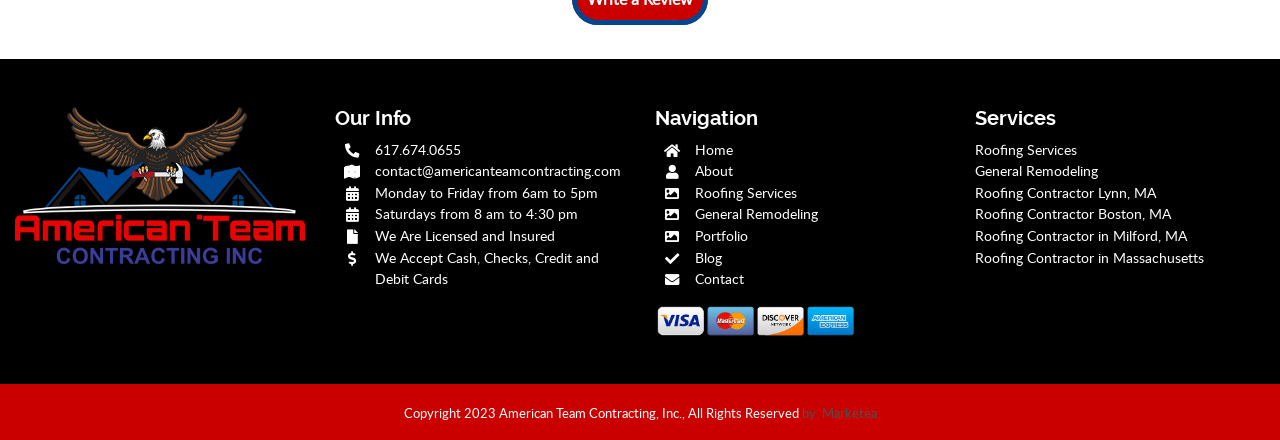Locate the bounding box coordinates of the element that should be clicked to fulfill the instruction: "Learn more about 'Data Warehouse or Data Lake?'".

None